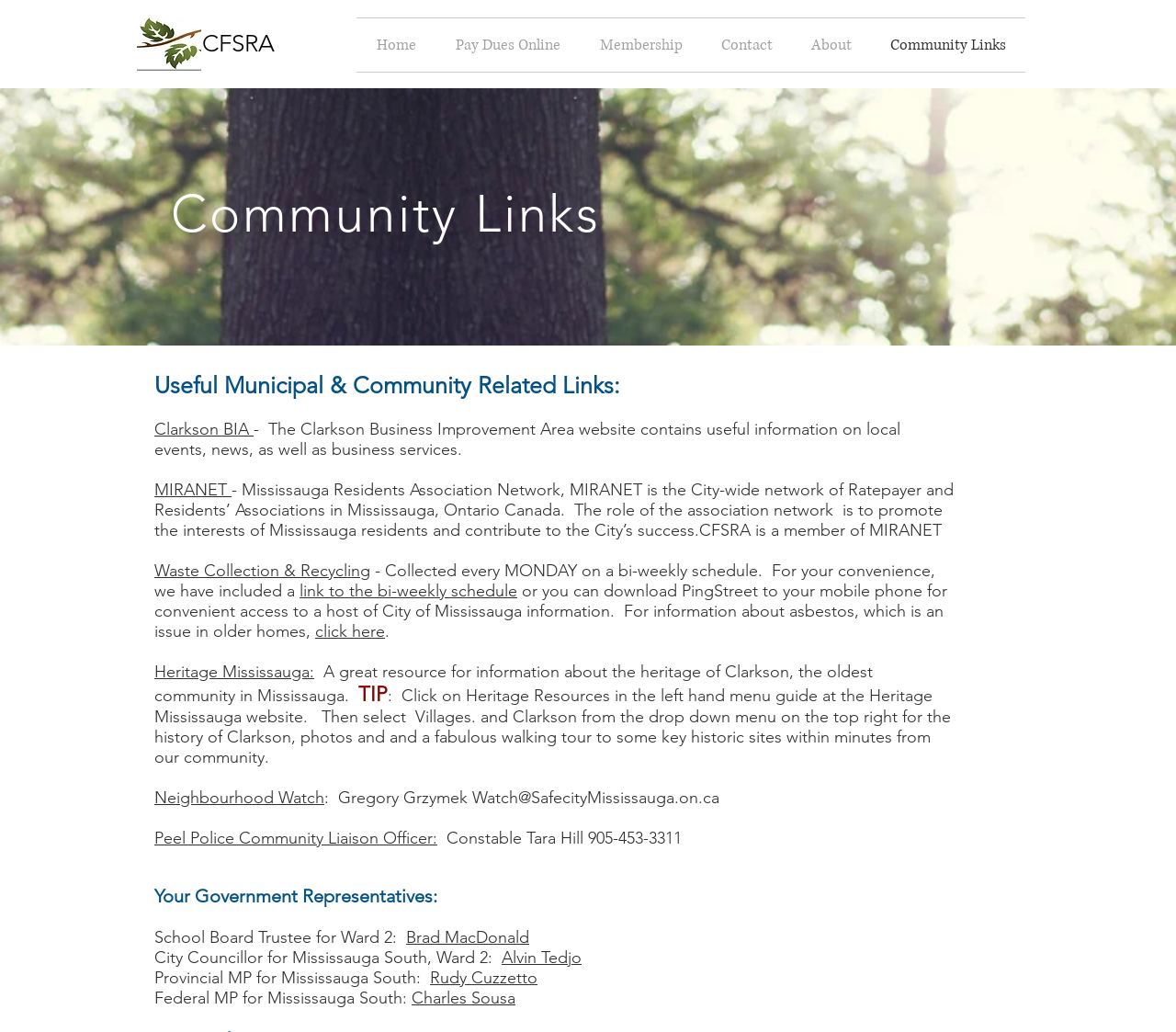Pinpoint the bounding box coordinates of the clickable area needed to execute the instruction: "Check the Waste Collection & Recycling schedule". The coordinates should be specified as four float numbers between 0 and 1, i.e., [left, top, right, bottom].

[0.255, 0.563, 0.44, 0.582]